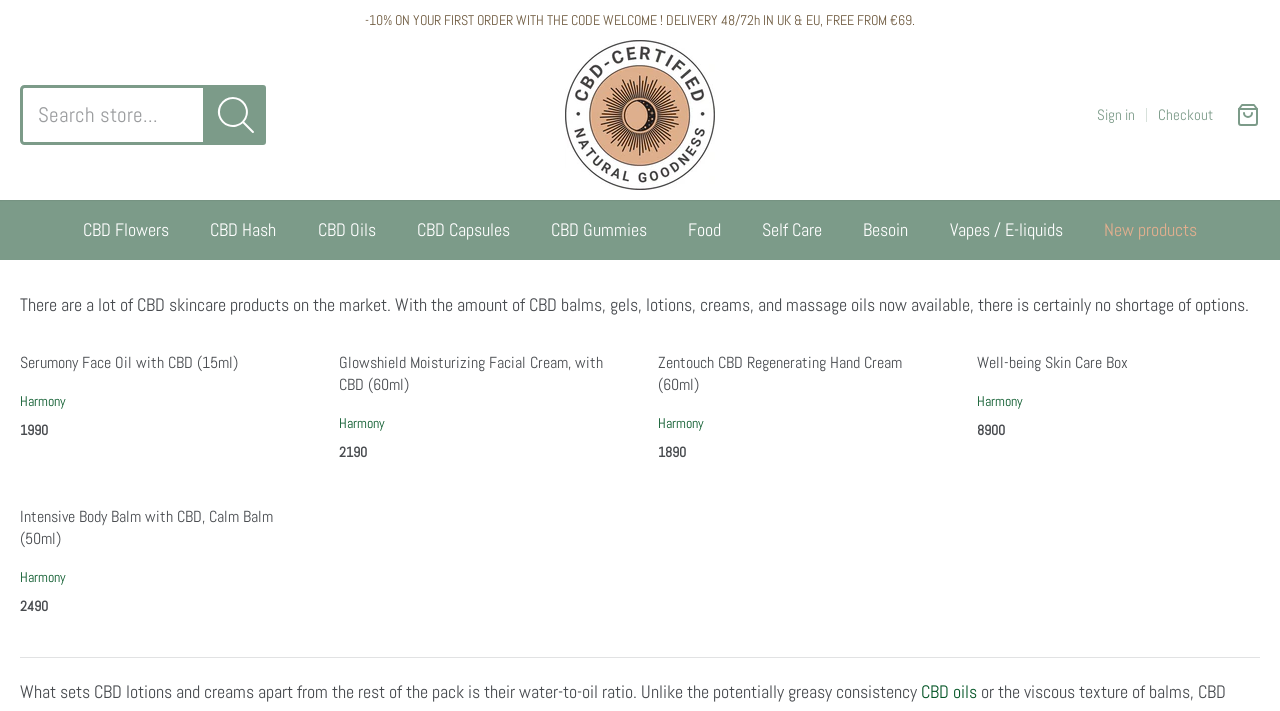Determine the bounding box coordinates for the HTML element mentioned in the following description: "name="q" placeholder="Search store..."". The coordinates should be a list of four floats ranging from 0 to 1, represented as [left, top, right, bottom].

[0.01, 0.078, 0.106, 0.134]